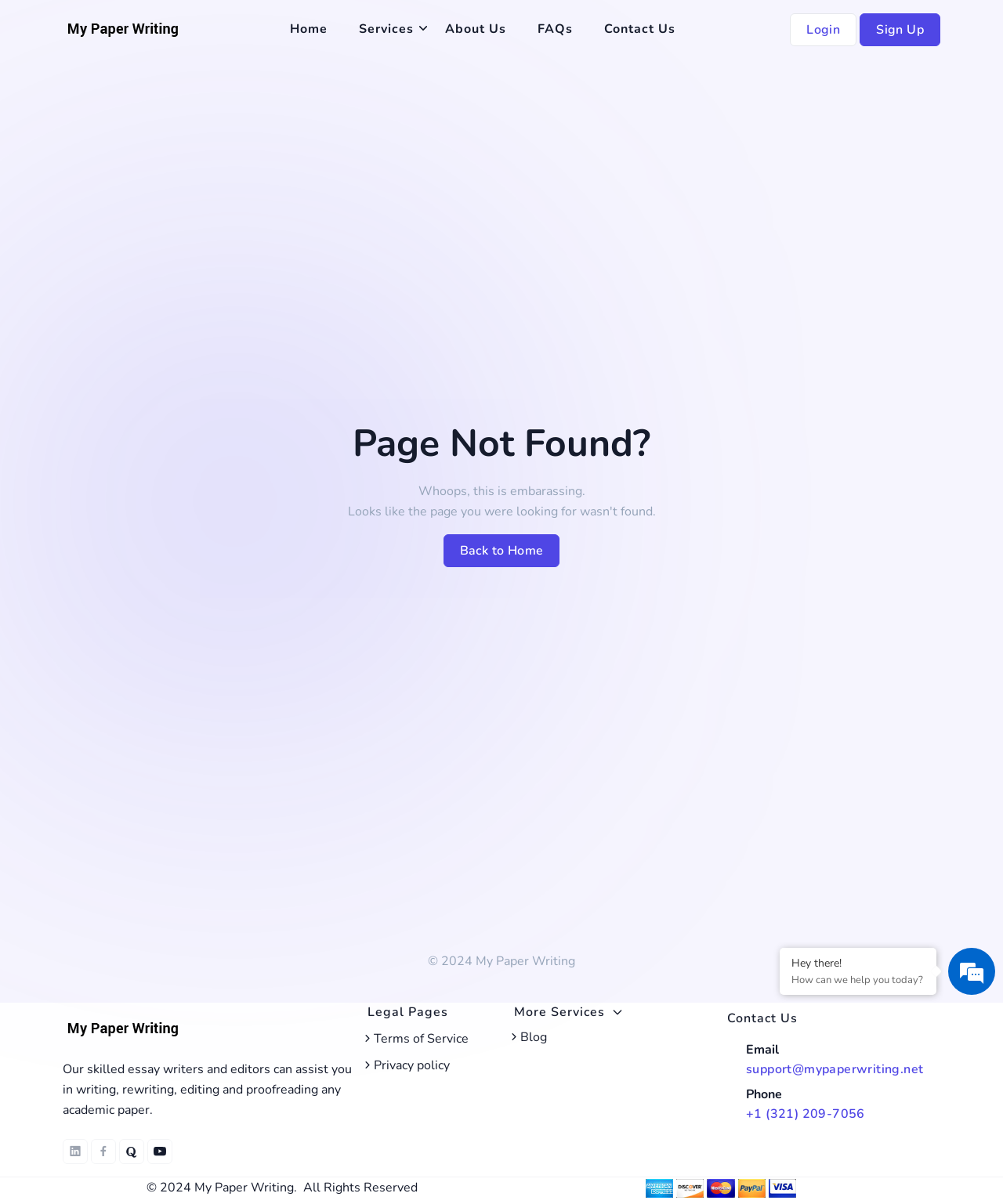Identify the bounding box coordinates for the UI element described by the following text: "+1 (321) 209-7056". Provide the coordinates as four float numbers between 0 and 1, in the format [left, top, right, bottom].

[0.744, 0.918, 0.862, 0.933]